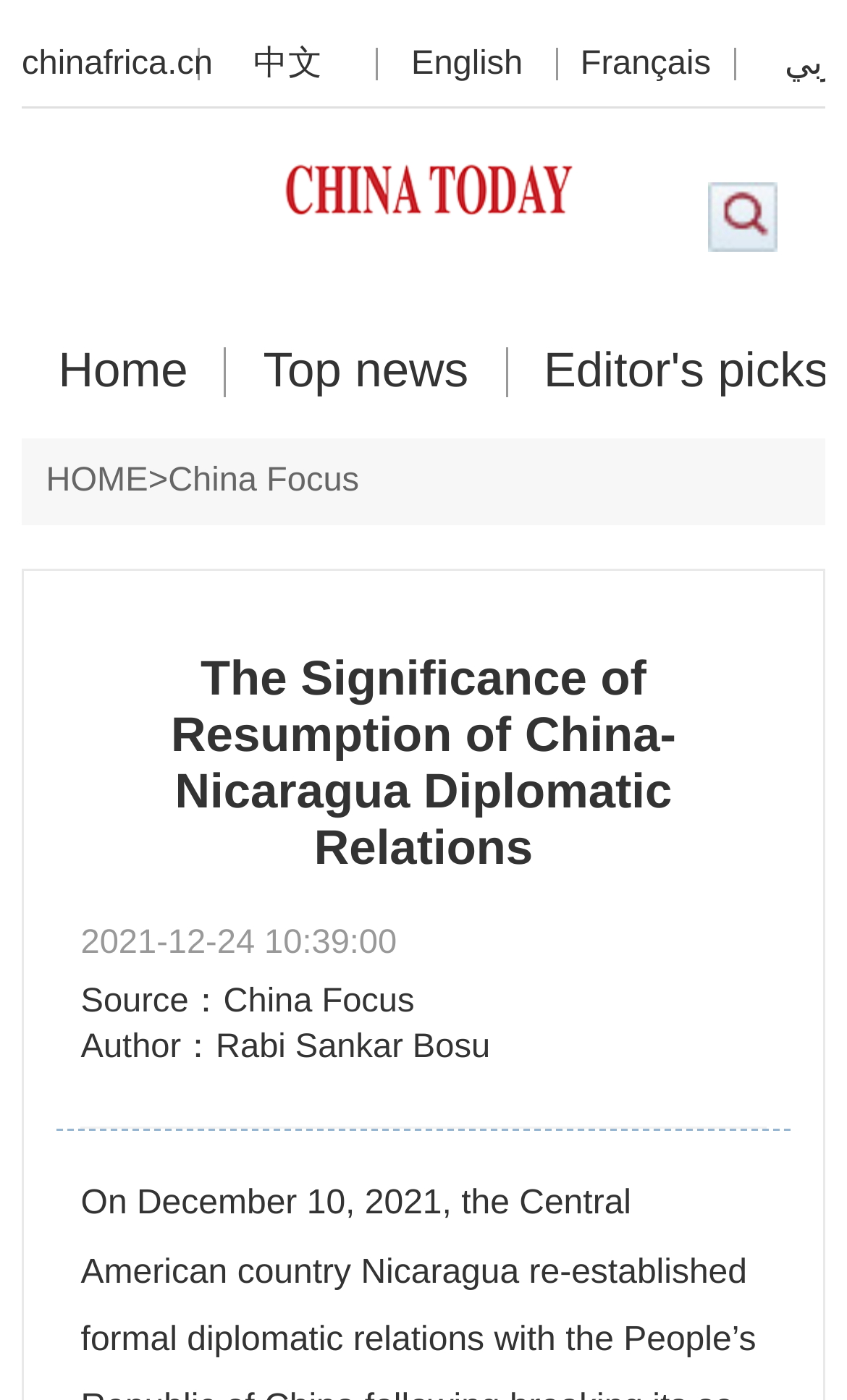Provide a brief response in the form of a single word or phrase:
What is the source of this article?

China Focus